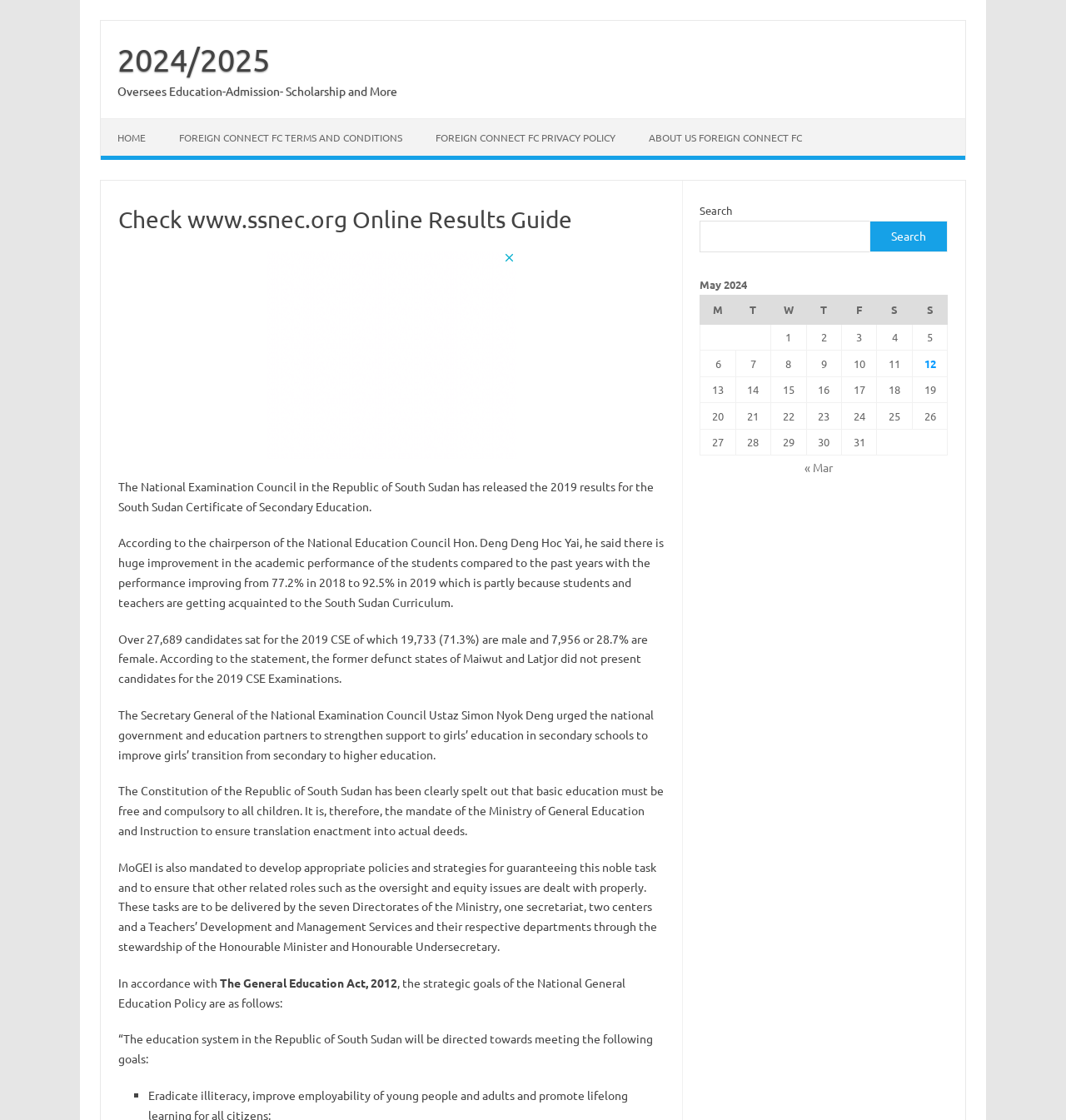Please provide a comprehensive response to the question based on the details in the image: How many candidates sat for the 2019 CSE?

The answer can be found in the StaticText element with OCR text 'Over 27,689 candidates sat for the 2019 CSE of which 19,733 (71.3%) are male and 7,956 or 28.7% are female.'